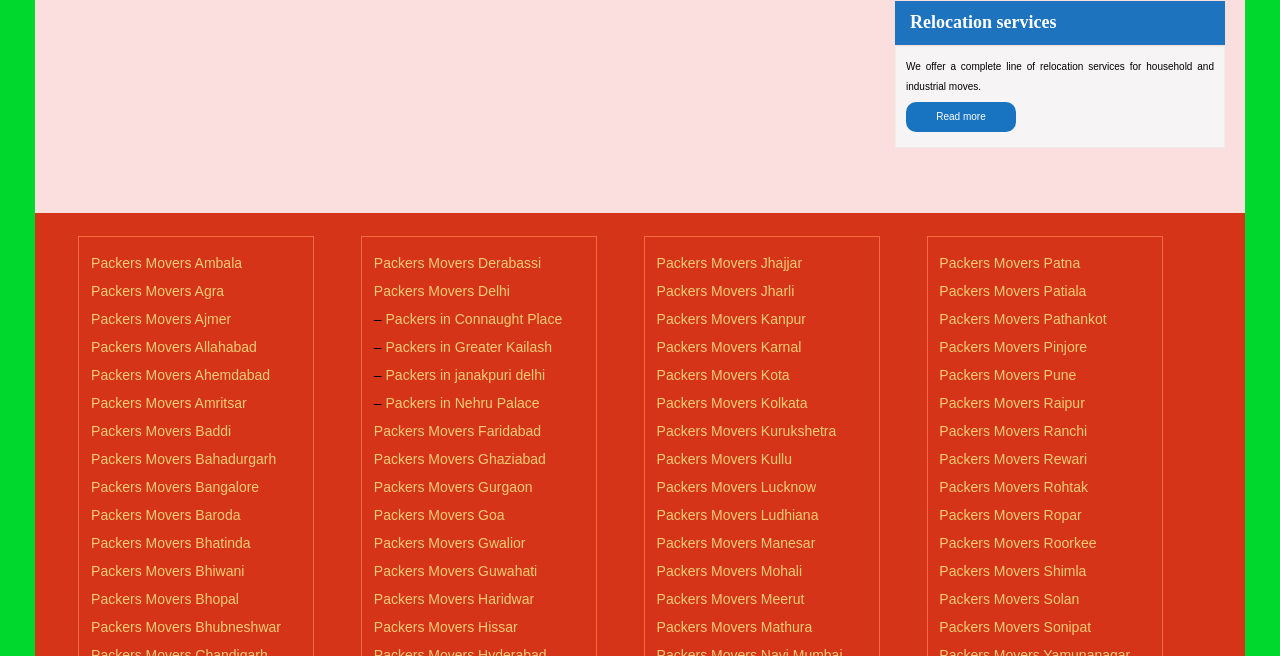Analyze the image and deliver a detailed answer to the question: What is the location of the 'Read more' link?

The 'Read more' link is located below the heading 'Relocation services' and above the list of cities for packers and movers services. Its bounding box coordinates are [0.708, 0.155, 0.794, 0.2].